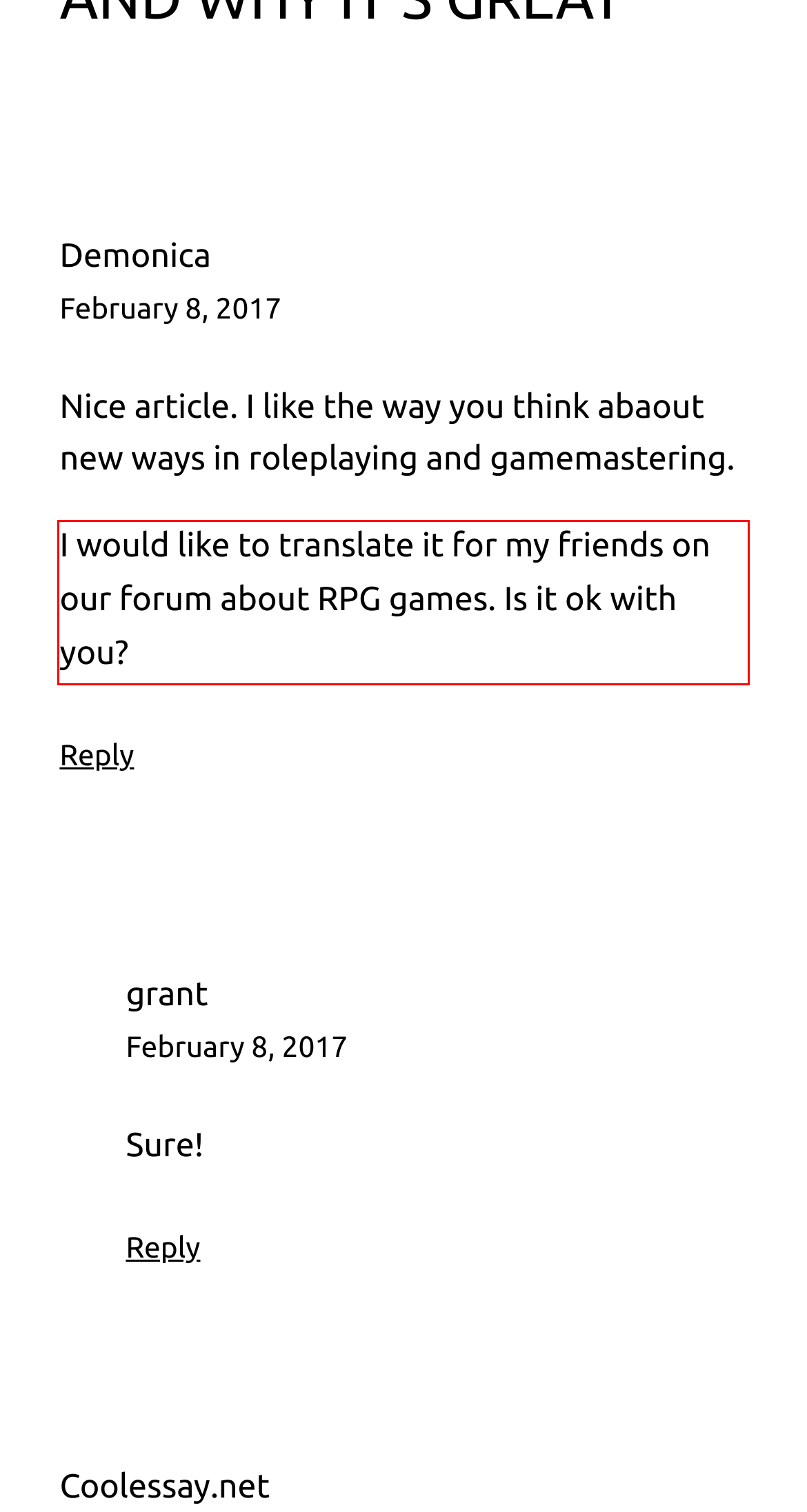Examine the screenshot of the webpage, locate the red bounding box, and perform OCR to extract the text contained within it.

I would like to translate it for my friends on our forum about RPG games. Is it ok with you?